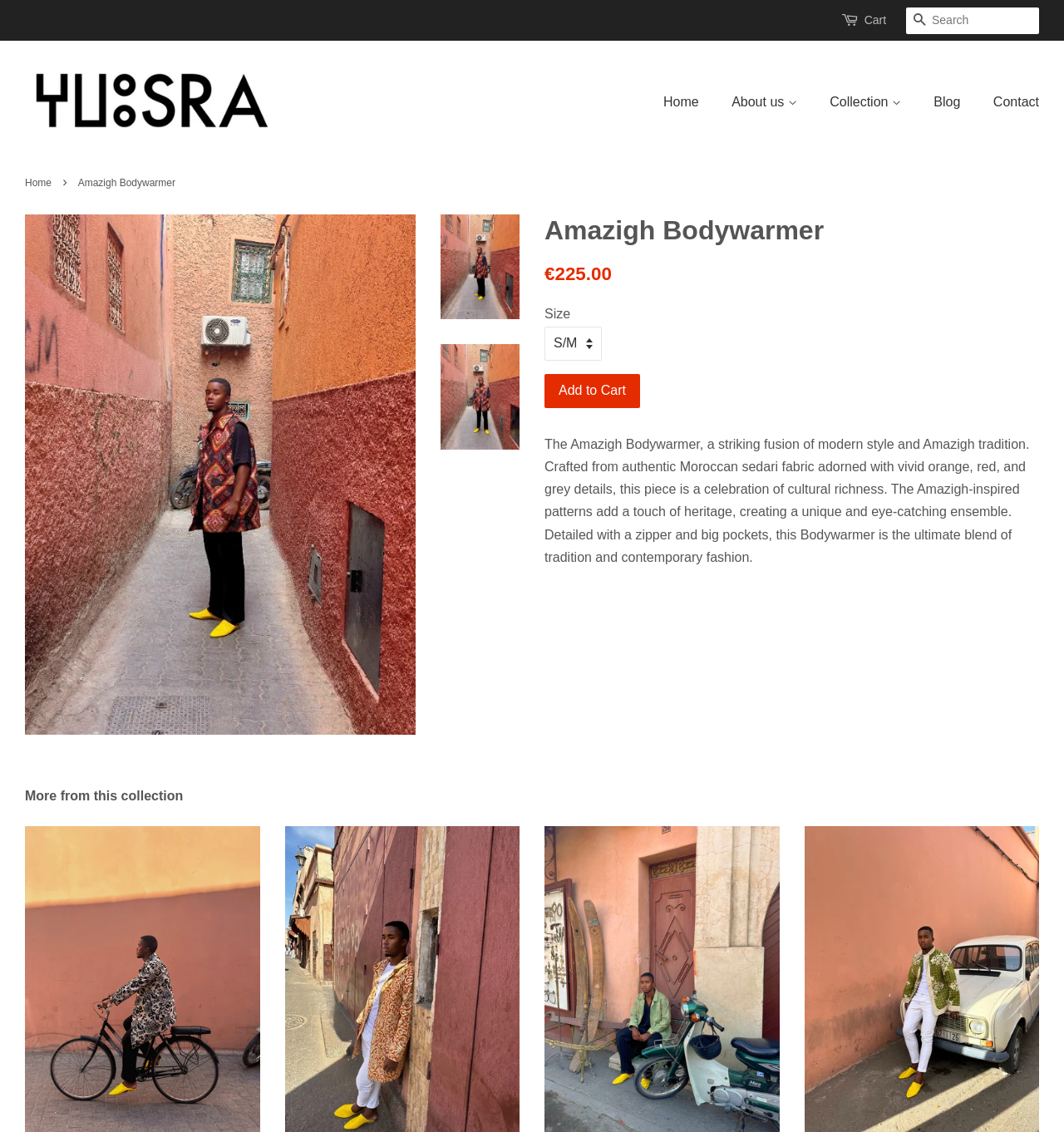Offer a meticulous caption that includes all visible features of the webpage.

The webpage is about the Amazigh Bodywarmer, a fashion product. At the top, there is a navigation bar with links to the website's homepage, about us, collection, blog, and contact pages. Below the navigation bar, there is a breadcrumbs section showing the current page's location, with links to the homepage and the current page, Amazigh Bodywarmer.

On the left side of the page, there is a large image of the Amazigh Bodywarmer, taking up most of the vertical space. Below the image, there are three smaller images of the product, likely showing different views or details.

On the right side of the page, there is a section with product information. The product name, Amazigh Bodywarmer, is displayed prominently, followed by the regular price, €225.00. Below the price, there is a section to select the size, with a combobox to choose from. A button to add the product to the cart is located below the size selection.

Below the product information, there is a detailed description of the Amazigh Bodywarmer, highlighting its unique features, such as the authentic Moroccan sedari fabric and the Amazigh-inspired patterns.

At the bottom of the page, there is a separator line, followed by a section titled "More from this collection", which likely displays other products from the same collection.